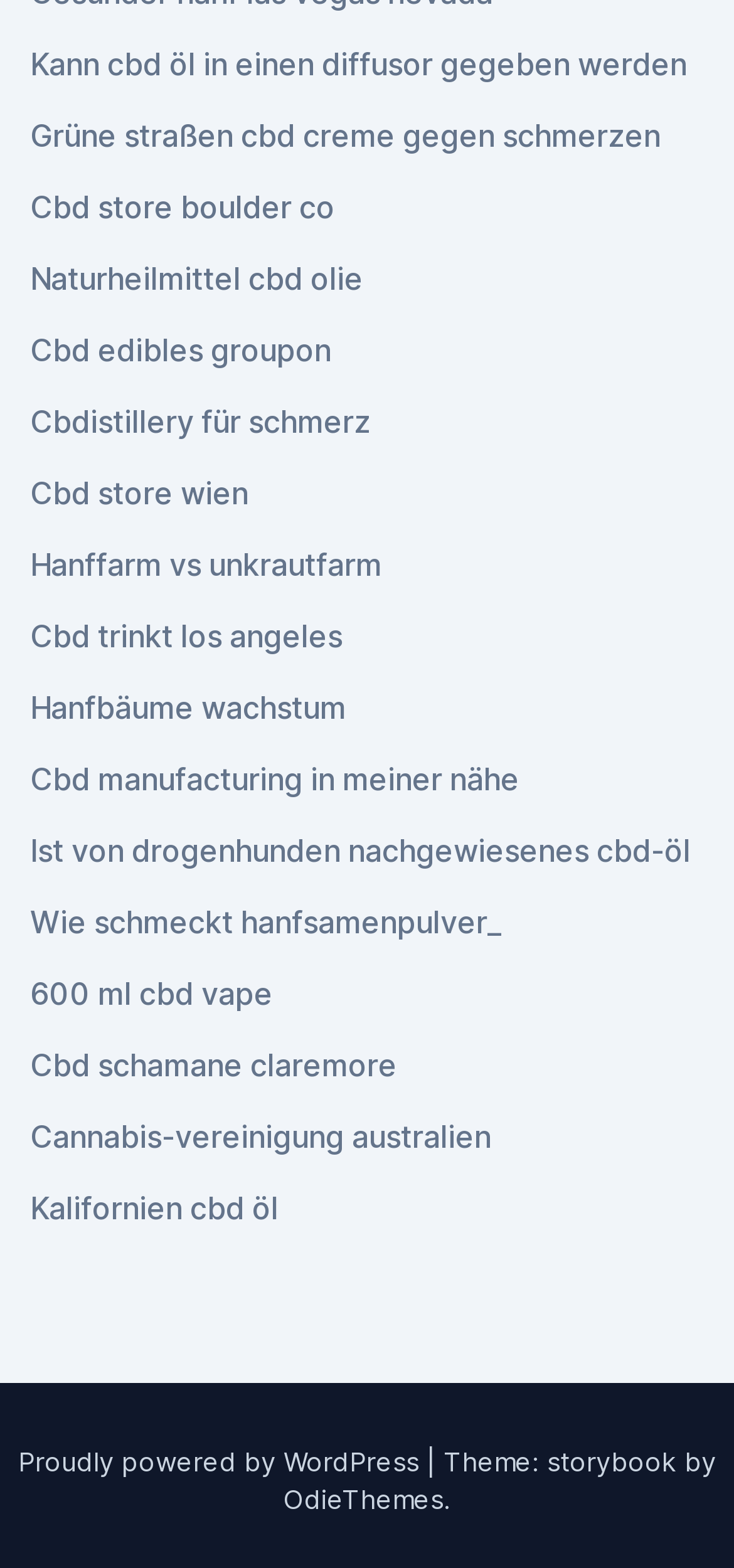Please determine the bounding box coordinates for the UI element described as: "Hanfbäume wachstum".

[0.041, 0.439, 0.472, 0.463]